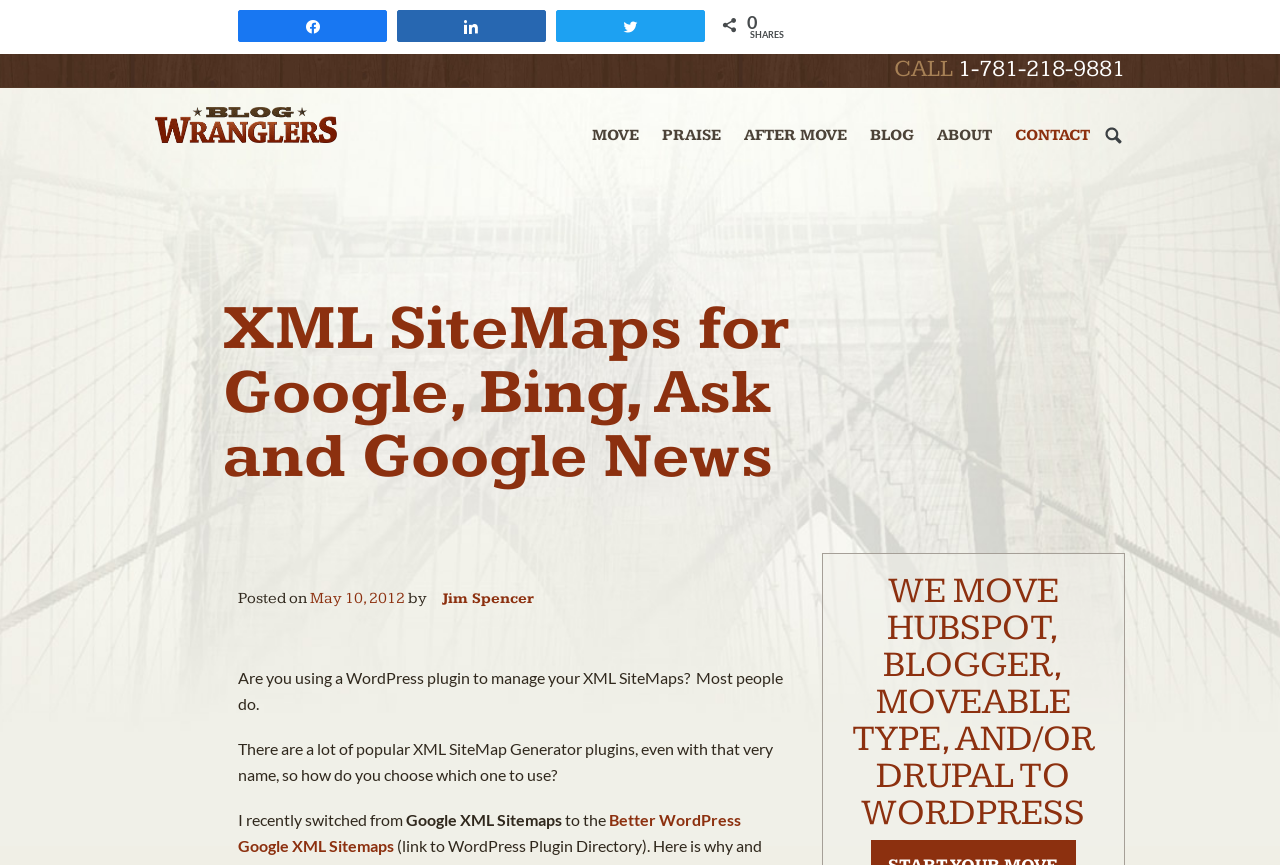Please determine the bounding box coordinates of the element to click in order to execute the following instruction: "Share the post on Twitter". The coordinates should be four float numbers between 0 and 1, specified as [left, top, right, bottom].

[0.435, 0.013, 0.55, 0.047]